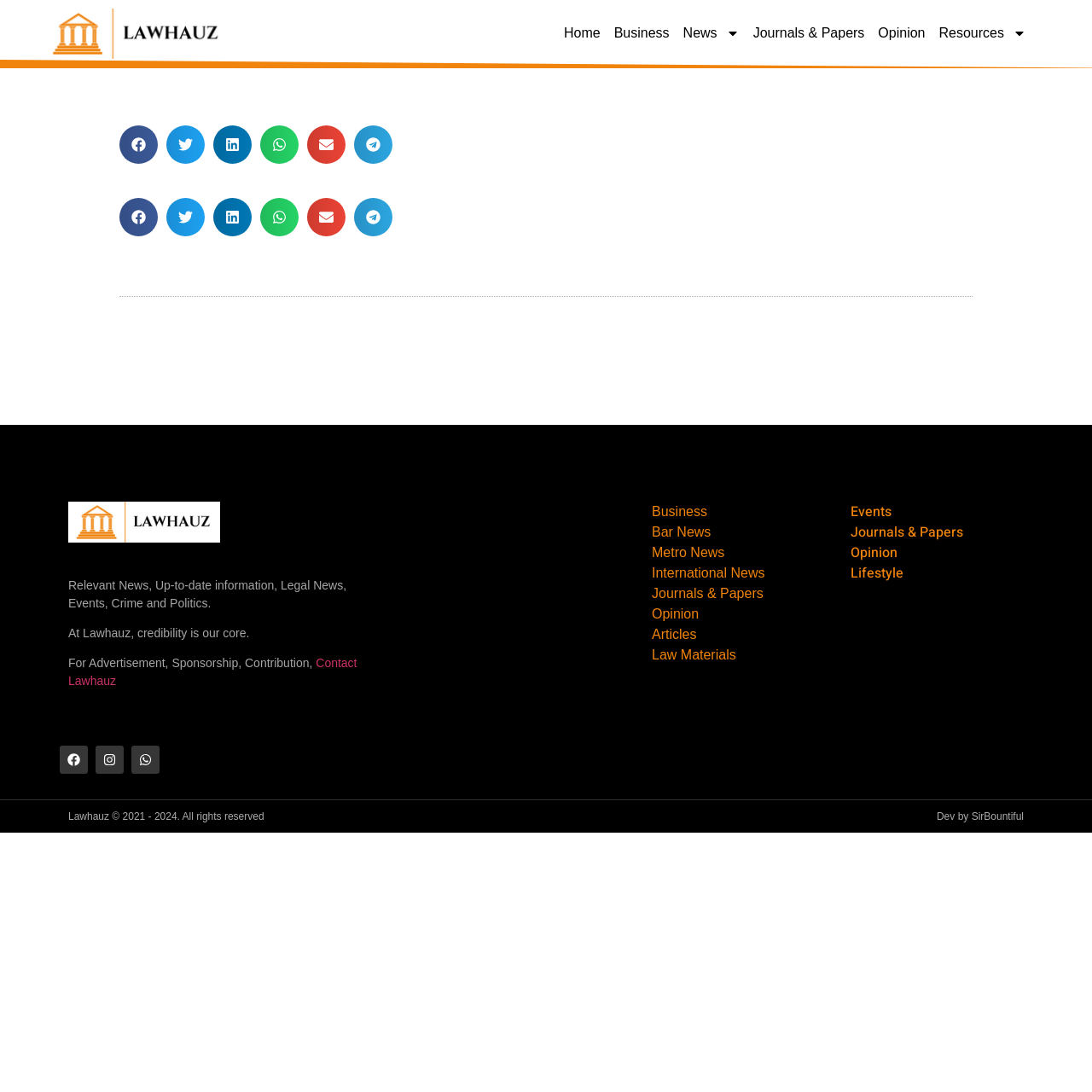Determine the bounding box coordinates of the clickable element to achieve the following action: 'View Business'. Provide the coordinates as four float values between 0 and 1, formatted as [left, top, right, bottom].

[0.597, 0.459, 0.759, 0.478]